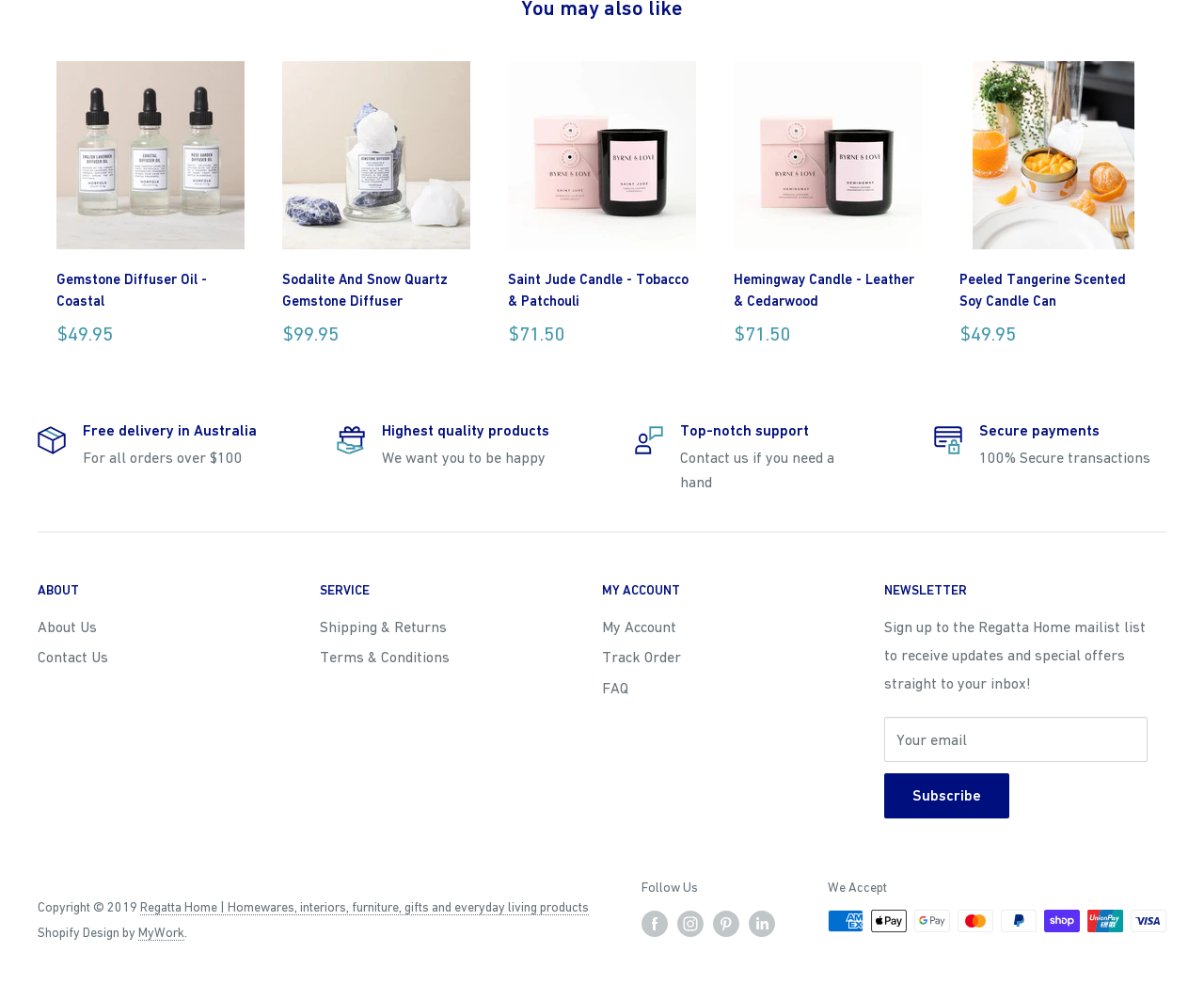Specify the bounding box coordinates of the area to click in order to execute this command: 'Enter your email address'. The coordinates should consist of four float numbers ranging from 0 to 1, and should be formatted as [left, top, right, bottom].

[0.734, 0.728, 0.953, 0.774]